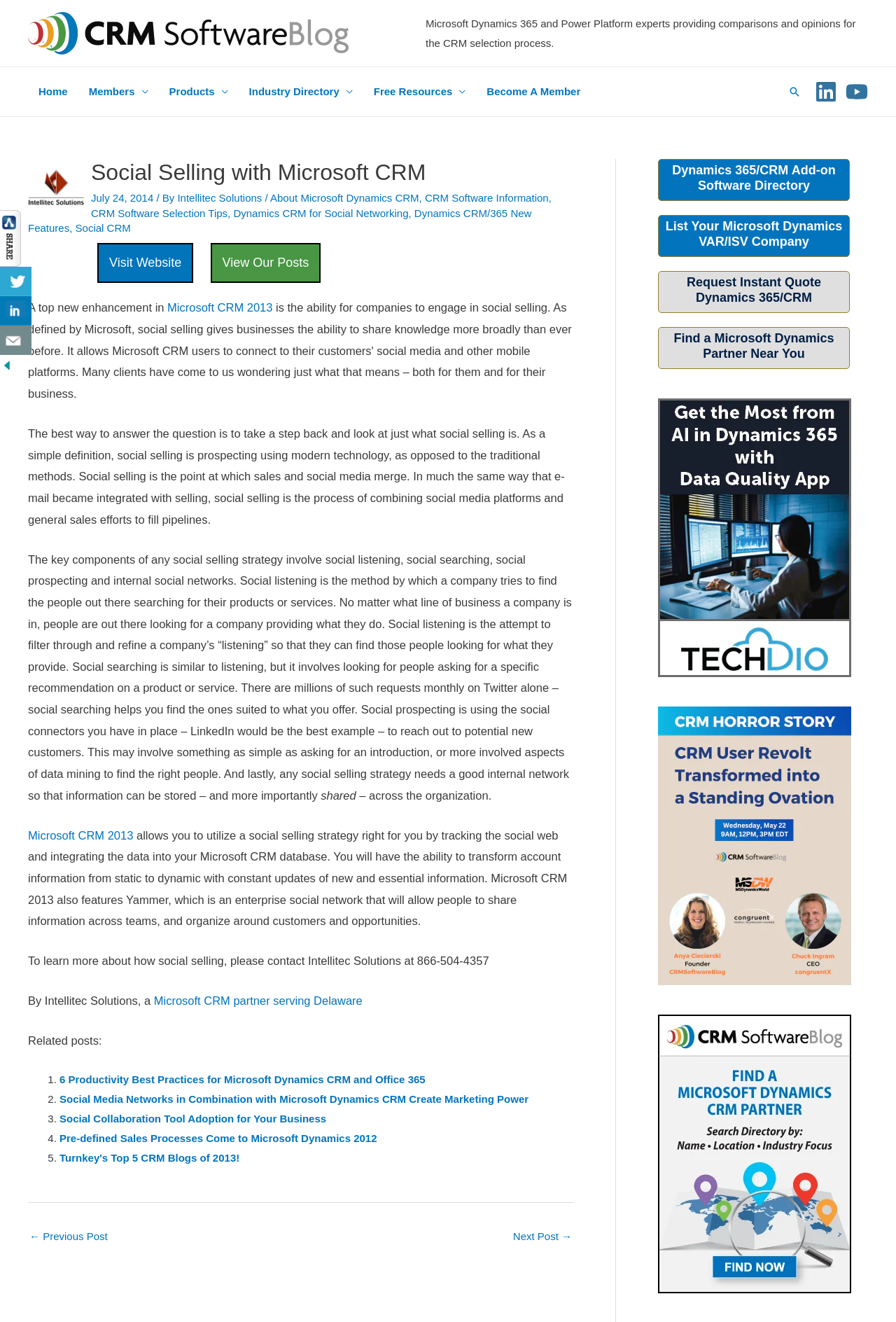Please identify the bounding box coordinates of the clickable element to fulfill the following instruction: "Read the 'Social Selling with Microsoft CRM' article". The coordinates should be four float numbers between 0 and 1, i.e., [left, top, right, bottom].

[0.102, 0.12, 0.64, 0.141]